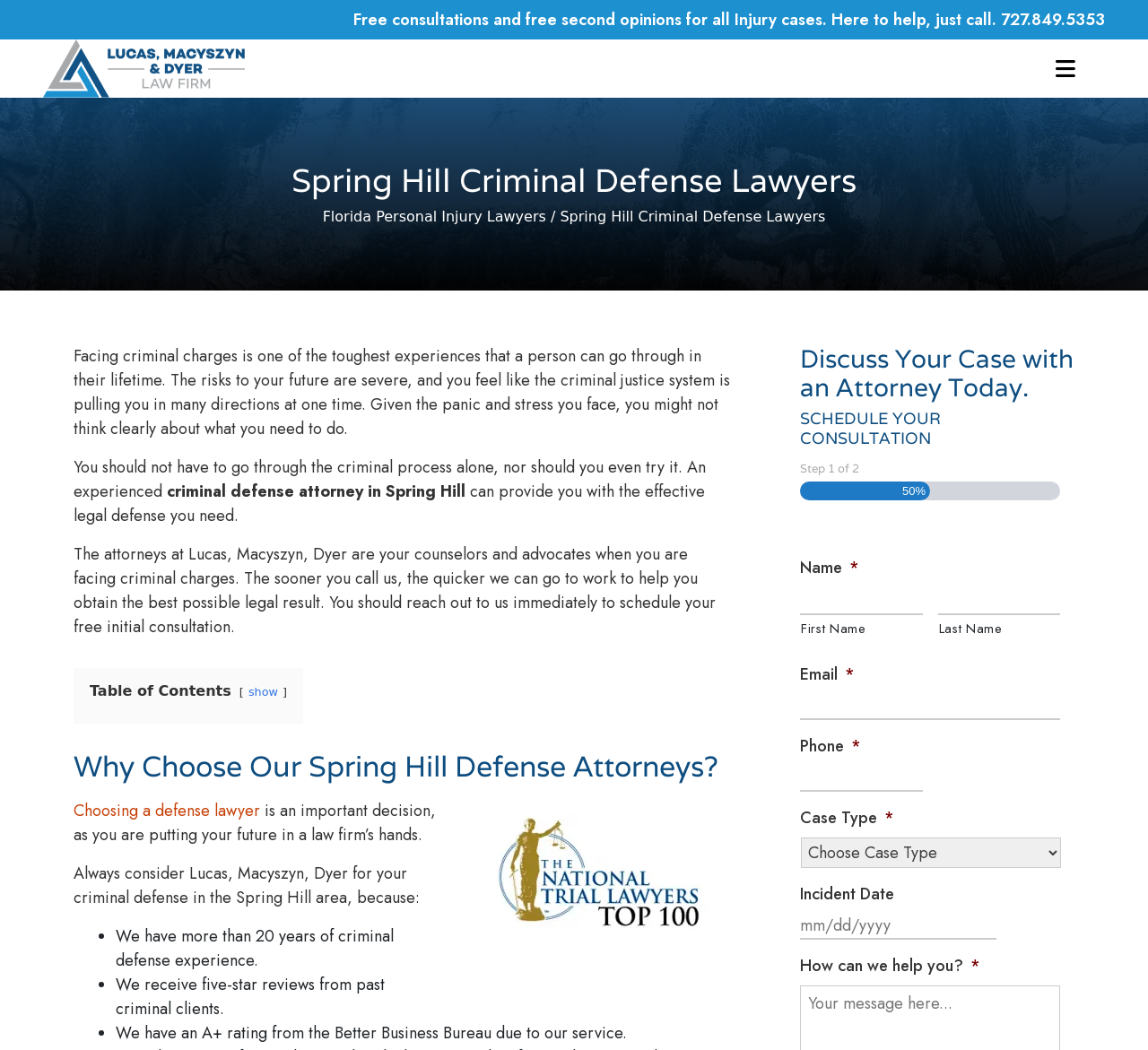Find the bounding box coordinates of the element to click in order to complete the given instruction: "Select a case type from the dropdown menu."

[0.698, 0.798, 0.924, 0.827]